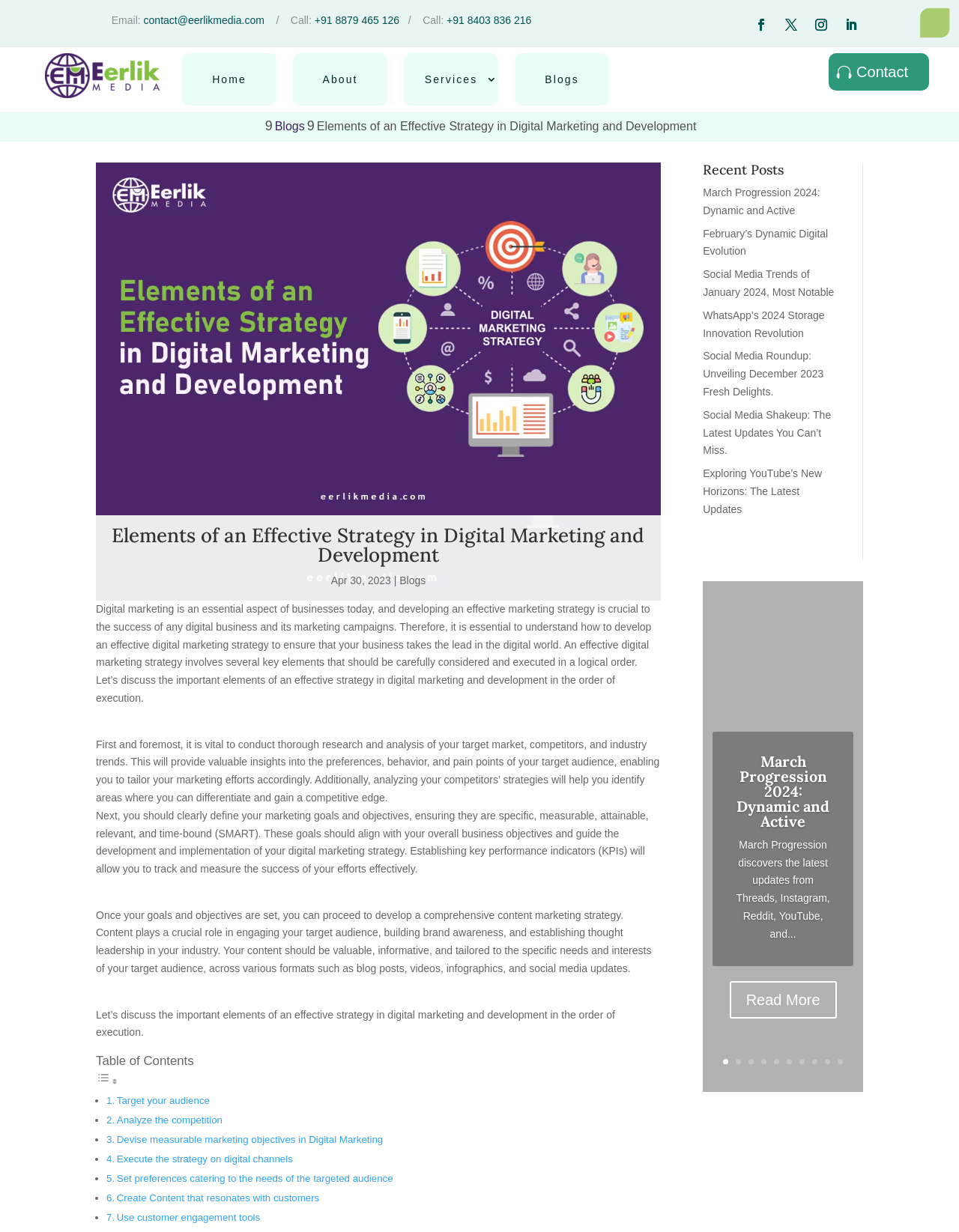Given the element description Read More, predict the bounding box coordinates for the UI element in the webpage screenshot. The format should be (top-left x, top-left y, bottom-right x, bottom-right y), and the values should be between 0 and 1.

[0.761, 0.796, 0.872, 0.826]